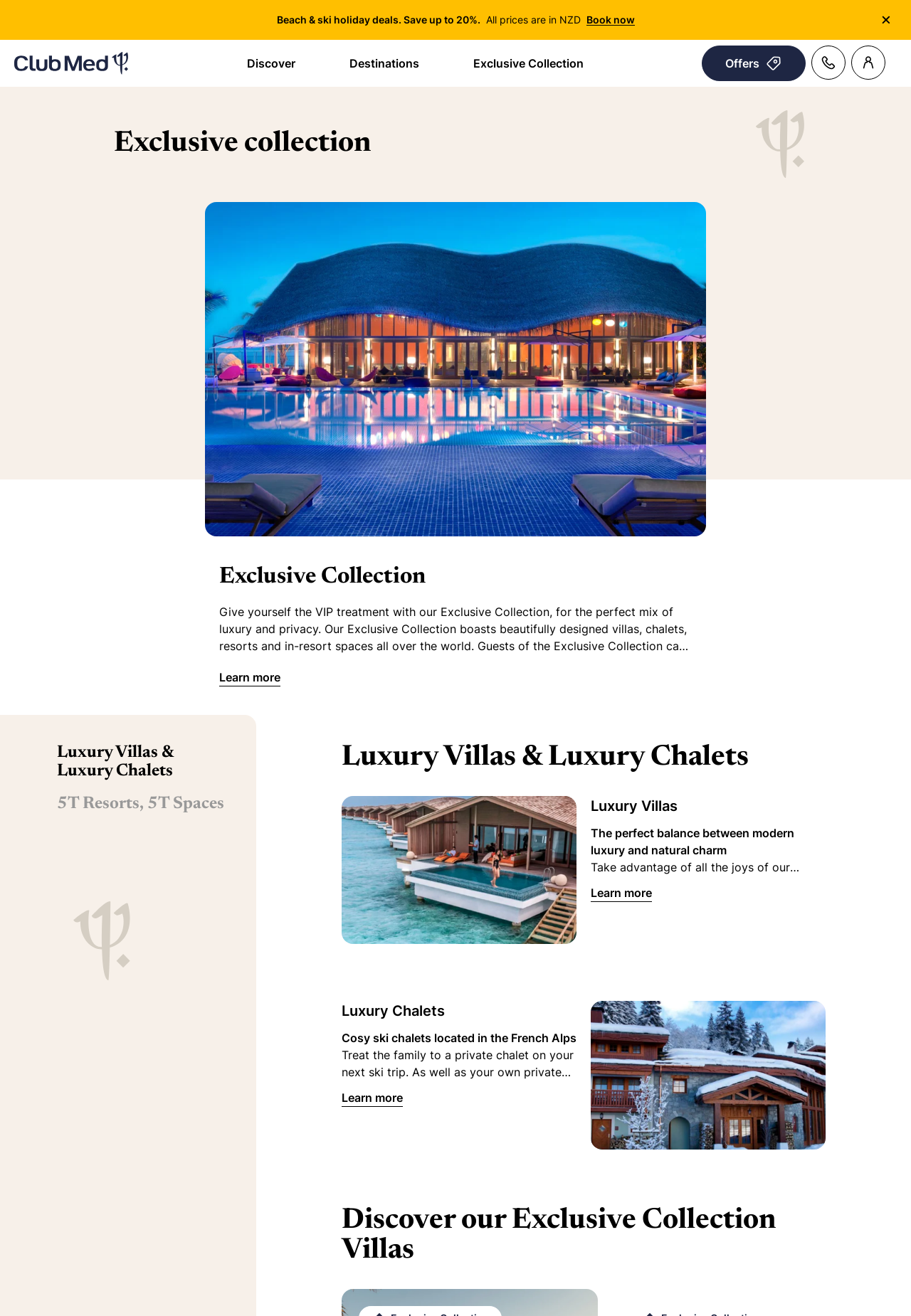Using the webpage screenshot, find the UI element described by Account. Provide the bounding box coordinates in the format (top-left x, top-left y, bottom-right x, bottom-right y), ensuring all values are floating point numbers between 0 and 1.

[0.891, 0.035, 0.928, 0.061]